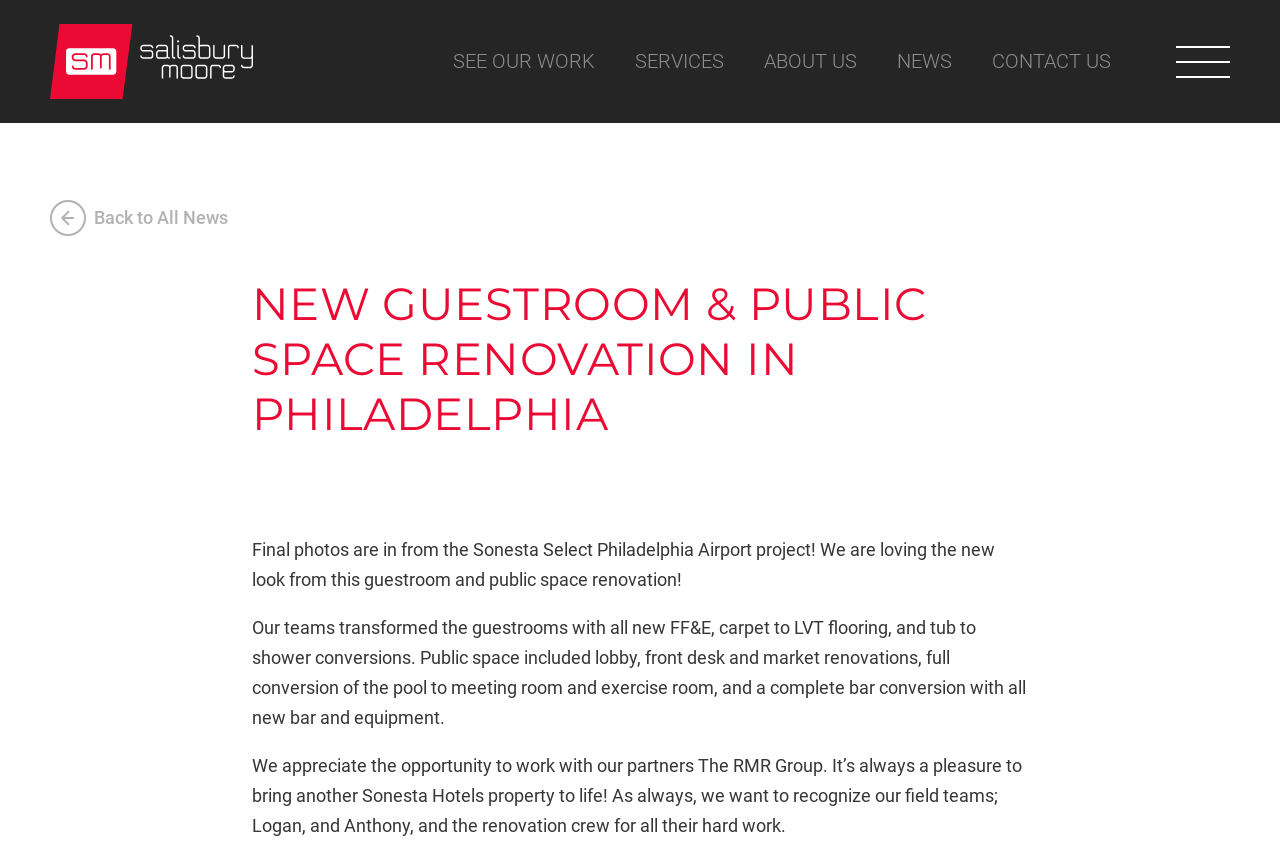Give a concise answer using one word or a phrase to the following question:
What type of renovation is described on this webpage?

Guestroom and public space